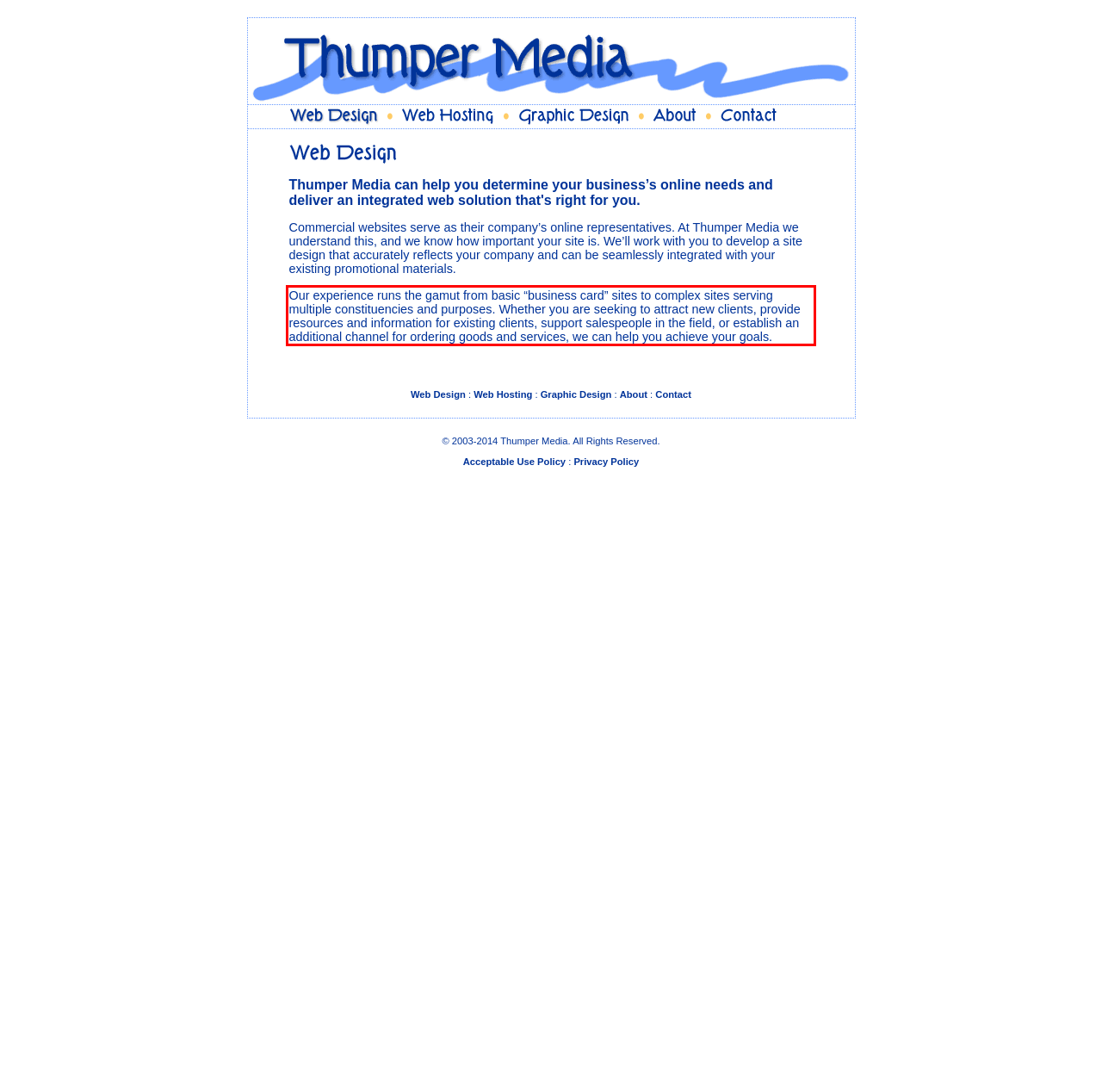There is a UI element on the webpage screenshot marked by a red bounding box. Extract and generate the text content from within this red box.

Our experience runs the gamut from basic “business card” sites to complex sites serving multiple constituencies and purposes. Whether you are seeking to attract new clients, provide resources and information for existing clients, support salespeople in the field, or establish an additional channel for ordering goods and services, we can help you achieve your goals.